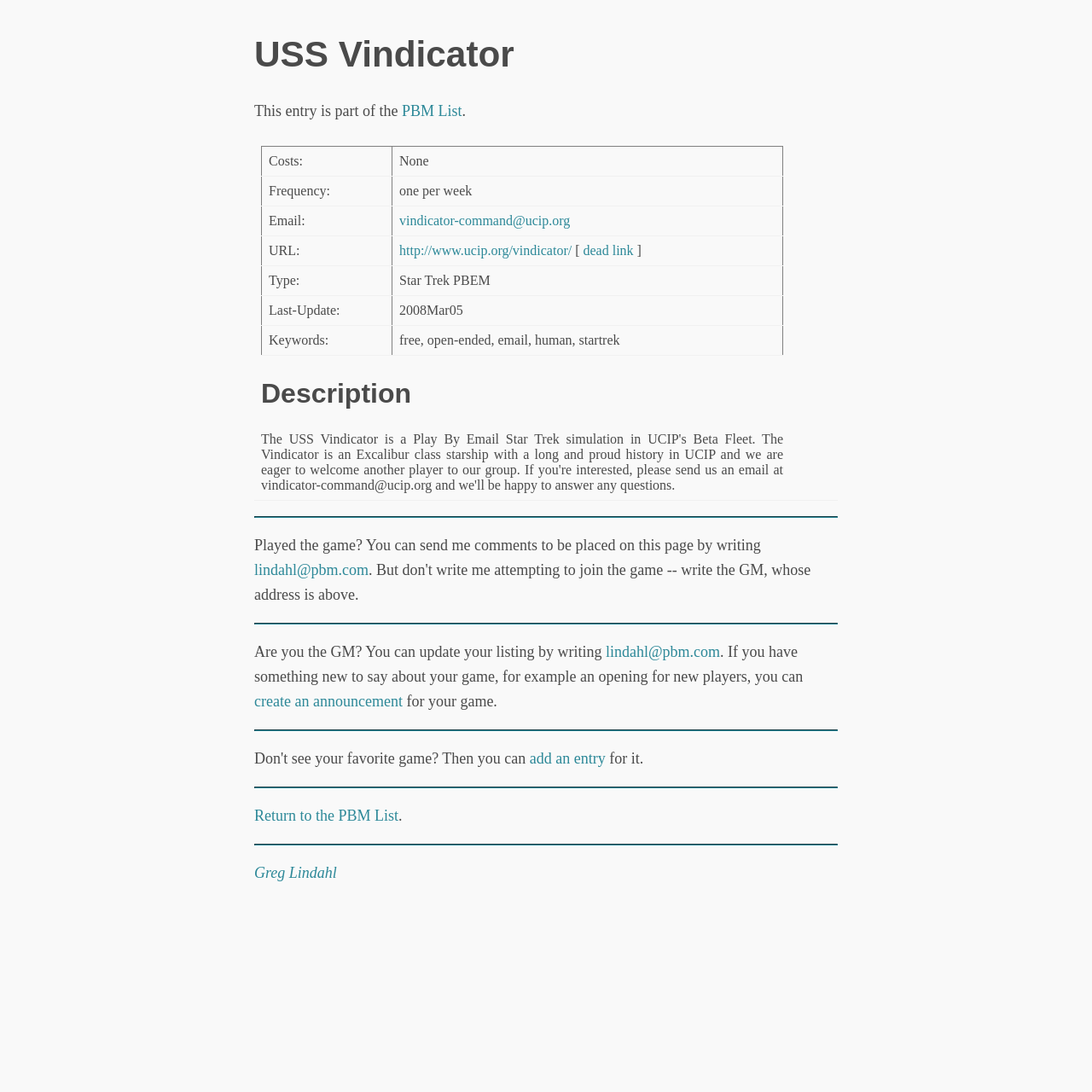Locate the bounding box coordinates of the area to click to fulfill this instruction: "Create an announcement for your game". The bounding box should be presented as four float numbers between 0 and 1, in the order [left, top, right, bottom].

[0.233, 0.634, 0.369, 0.65]